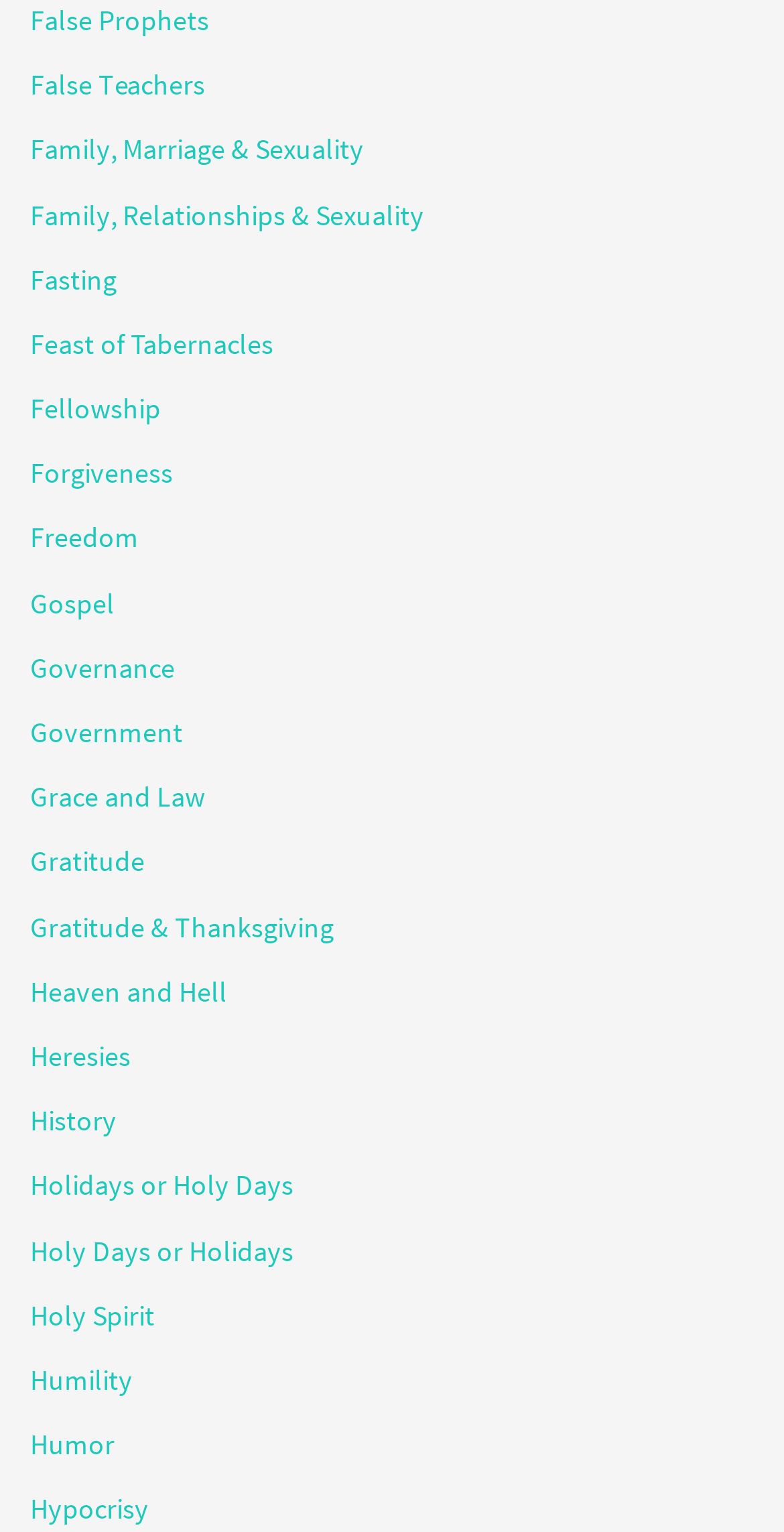Locate the bounding box coordinates of the clickable region to complete the following instruction: "read about Heaven and Hell."

[0.038, 0.635, 0.29, 0.66]